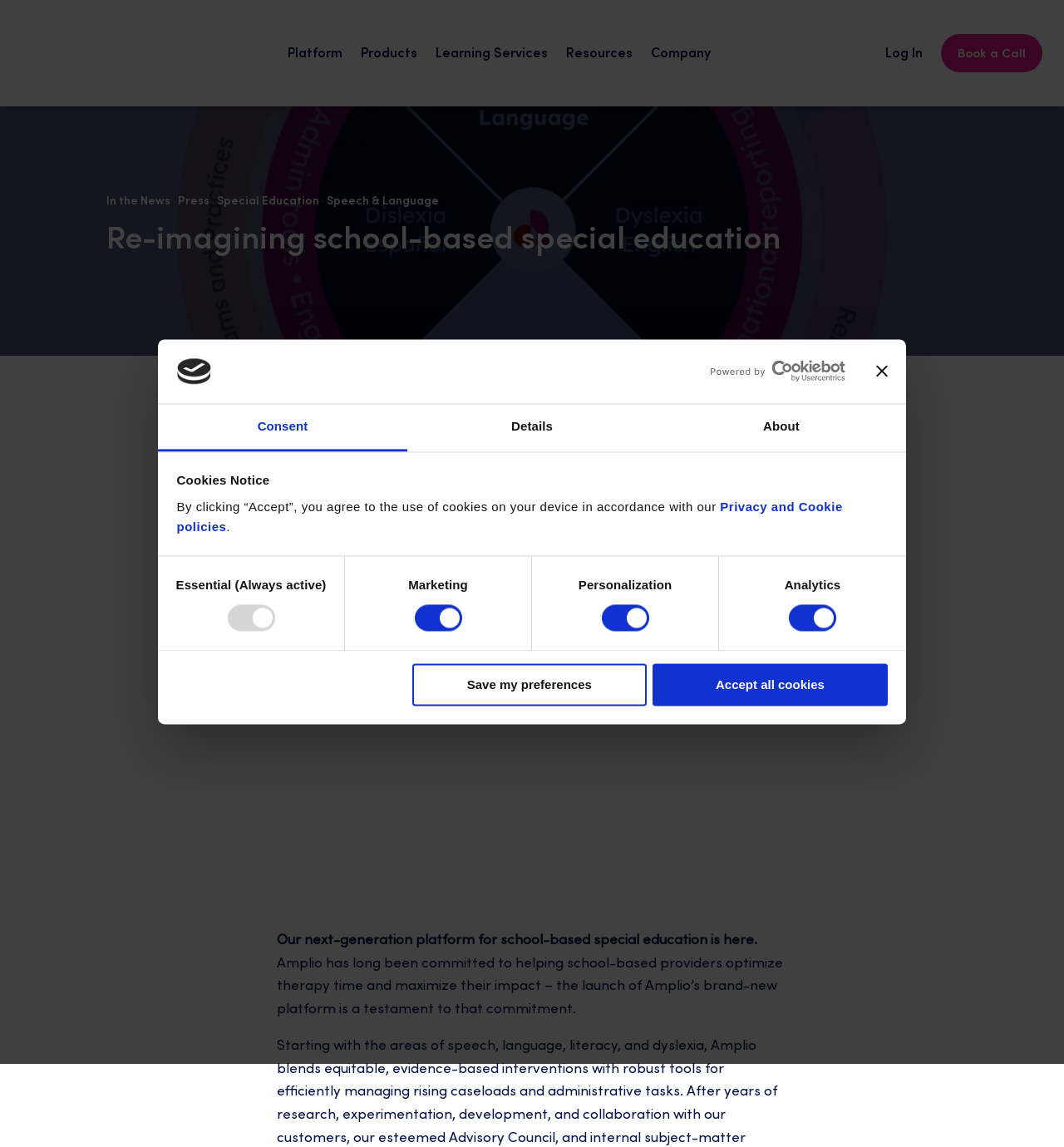What is the text of the webpage's headline?

Re-imagining school-based special education